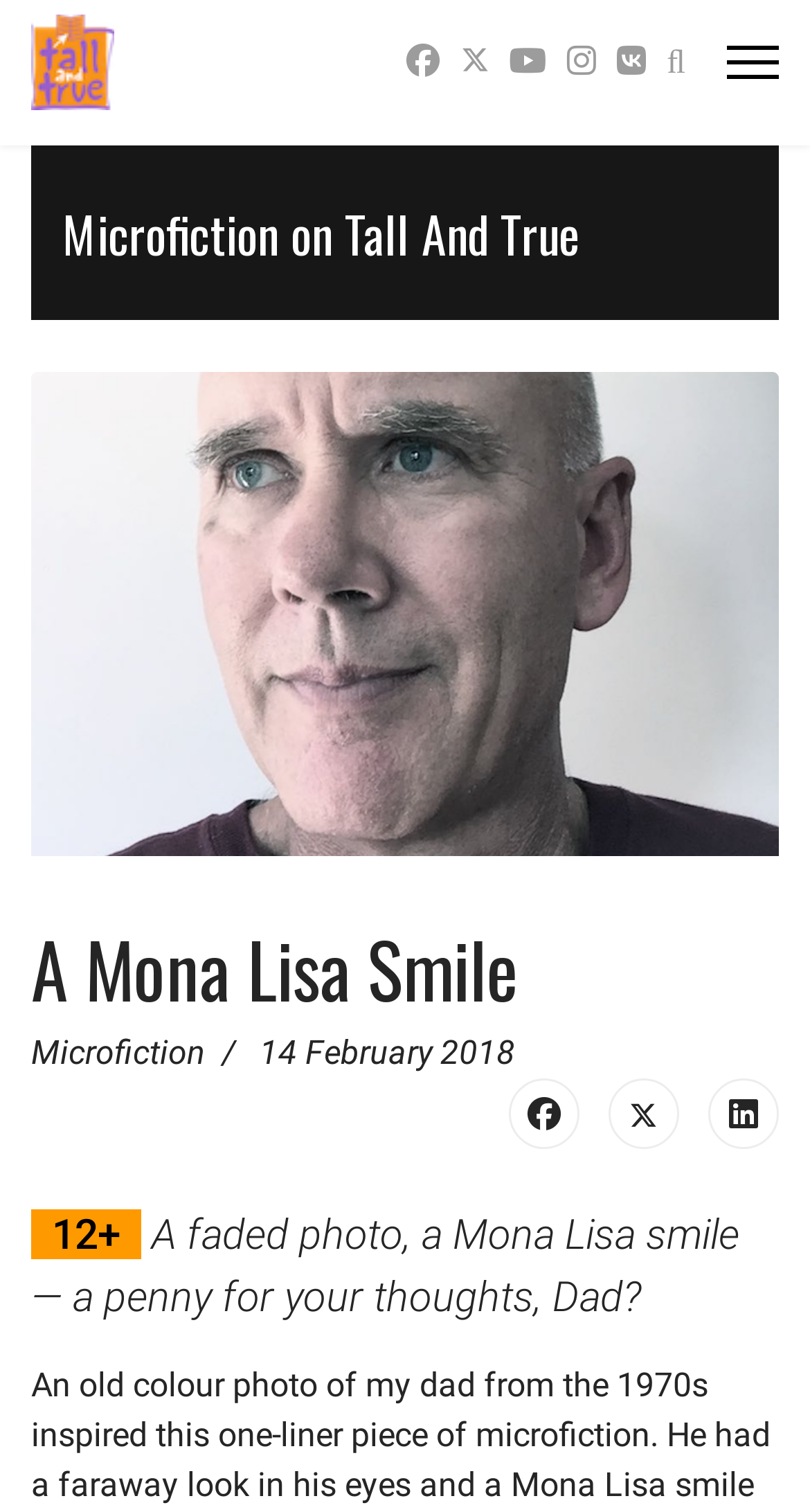Identify the bounding box of the HTML element described as: "aria-label="Menu" title="Menu"".

[0.897, 0.0, 0.962, 0.082]